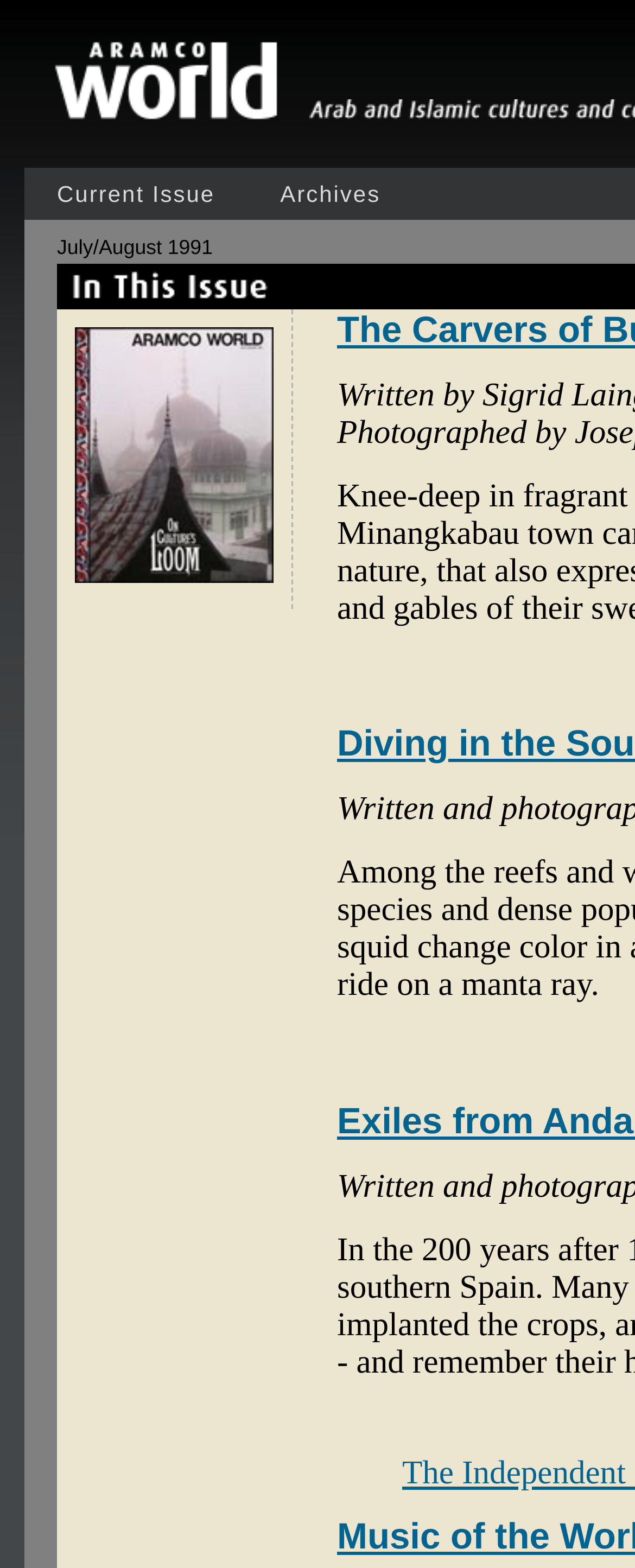What is the name of the magazine?
Refer to the screenshot and answer in one word or phrase.

AramcoWorld